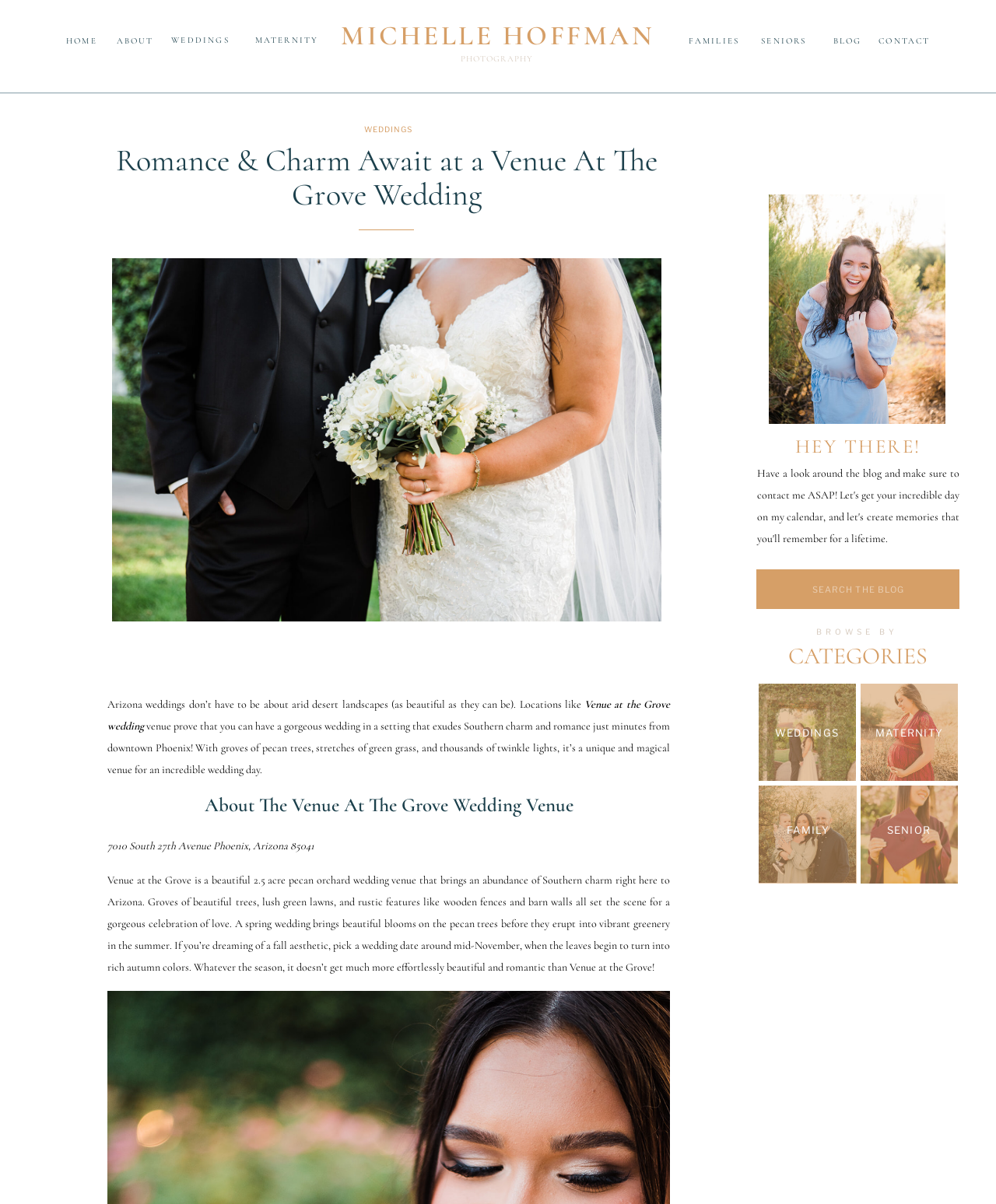Please determine the bounding box coordinates for the UI element described here. Use the format (top-left x, top-left y, bottom-right x, bottom-right y) with values bounded between 0 and 1: Michelle Hoffman

[0.337, 0.019, 0.672, 0.04]